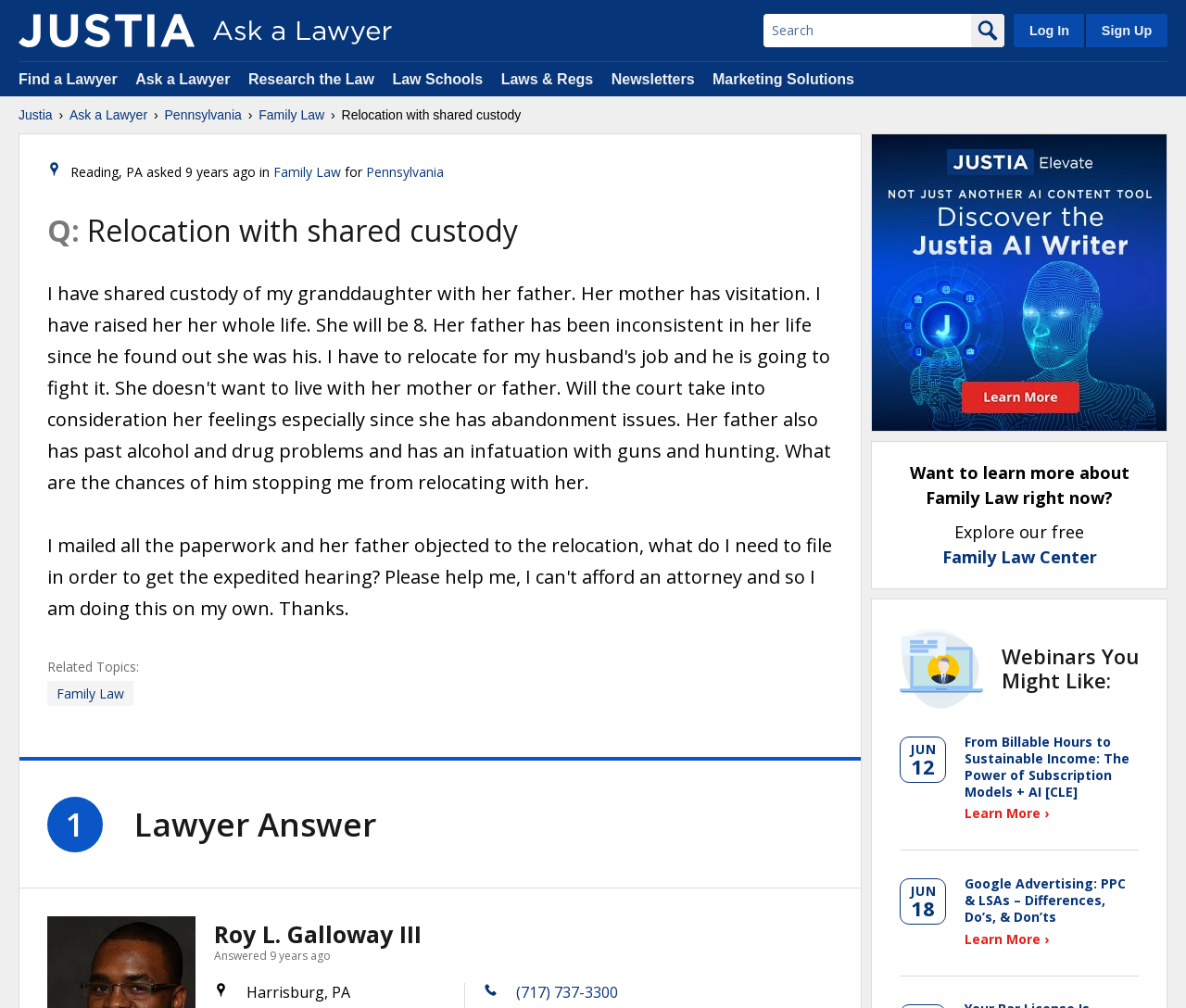Determine the bounding box for the UI element as described: "alt="search"". The coordinates should be represented as four float numbers between 0 and 1, formatted as [left, top, right, bottom].

[0.819, 0.014, 0.847, 0.047]